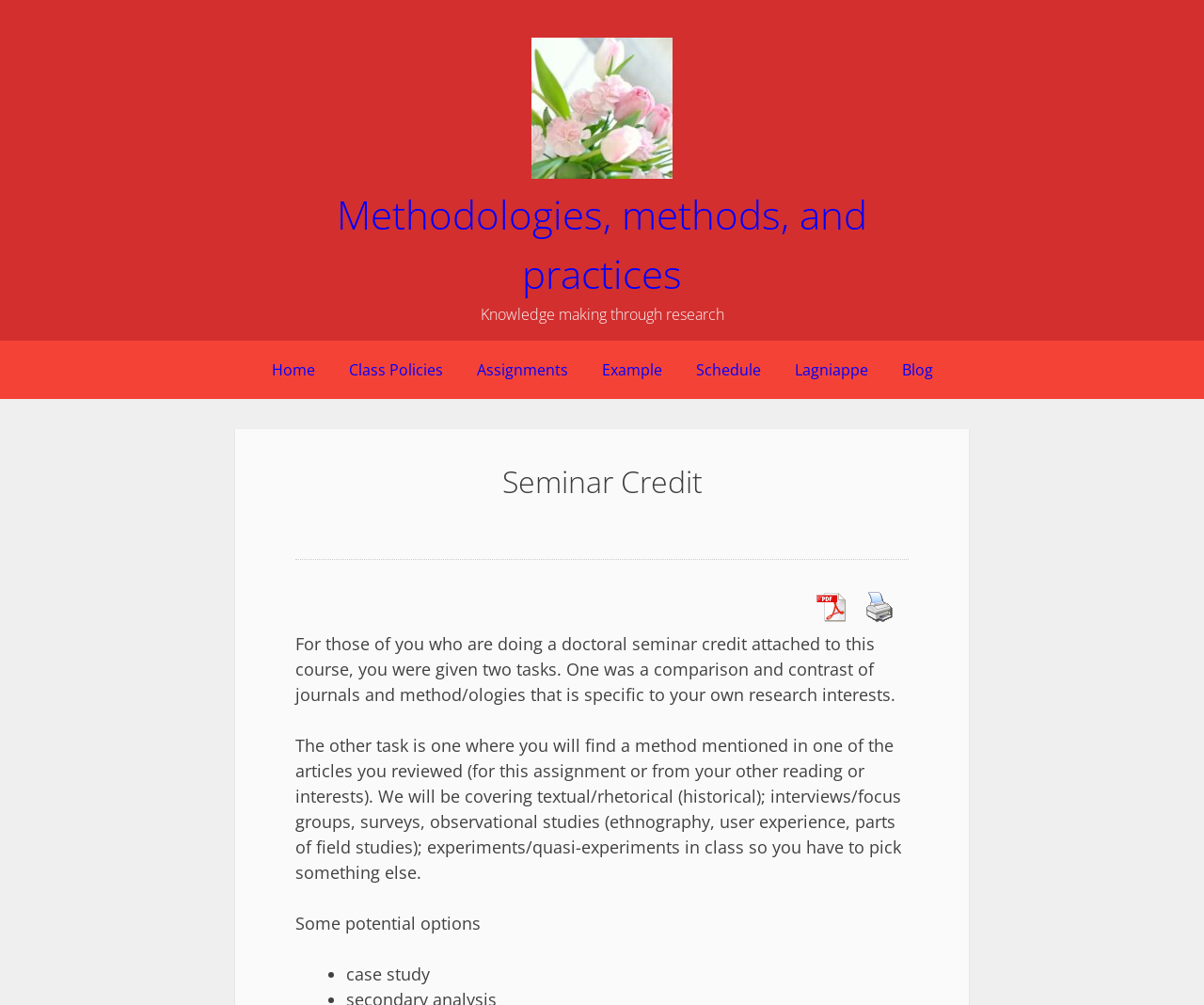Determine the bounding box coordinates of the region to click in order to accomplish the following instruction: "Click the 'Class Policies' link". Provide the coordinates as four float numbers between 0 and 1, specifically [left, top, right, bottom].

[0.277, 0.339, 0.38, 0.397]